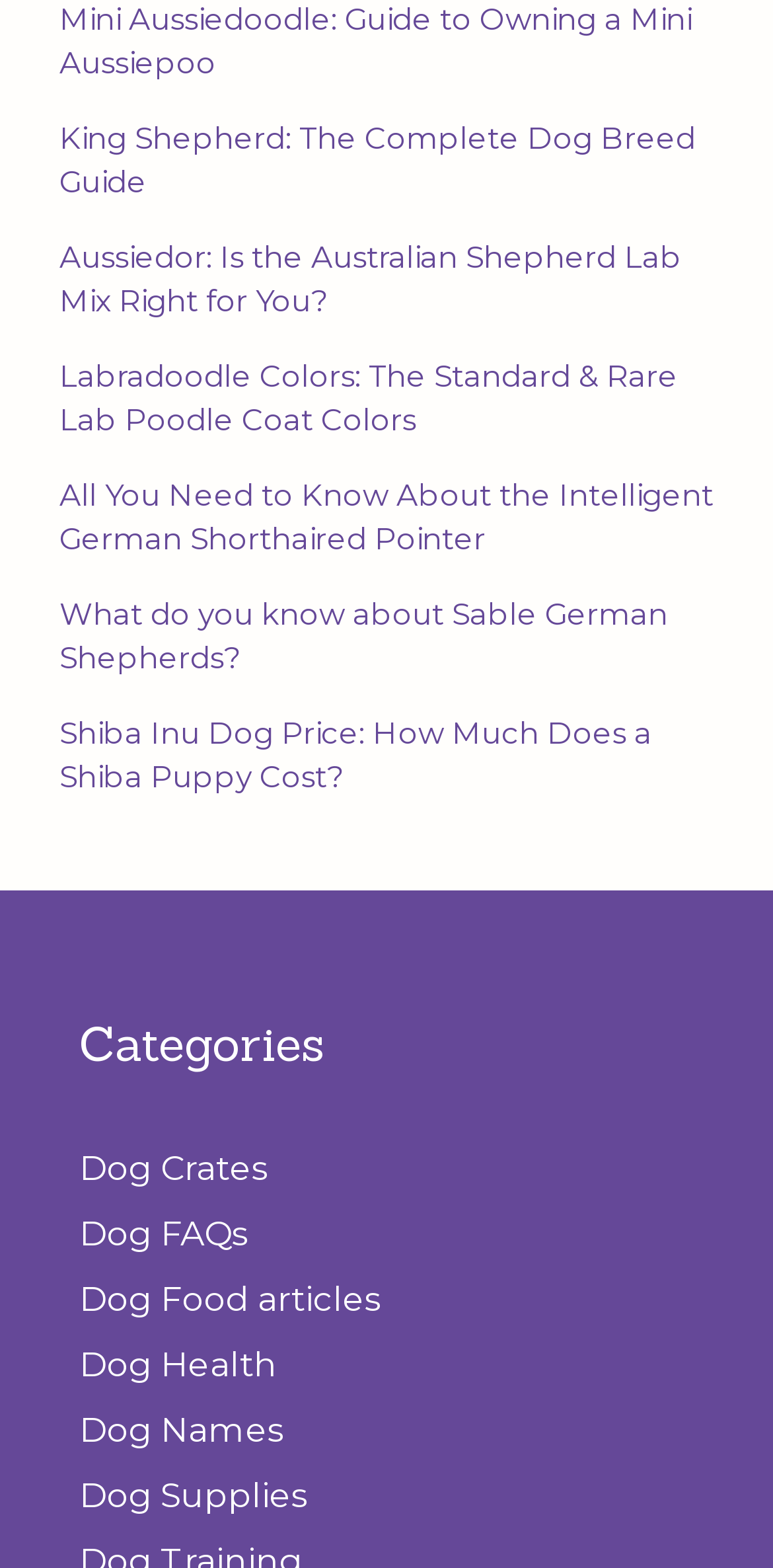Determine the bounding box coordinates of the clickable element to complete this instruction: "Check dog names". Provide the coordinates in the format of four float numbers between 0 and 1, [left, top, right, bottom].

[0.103, 0.899, 0.369, 0.924]